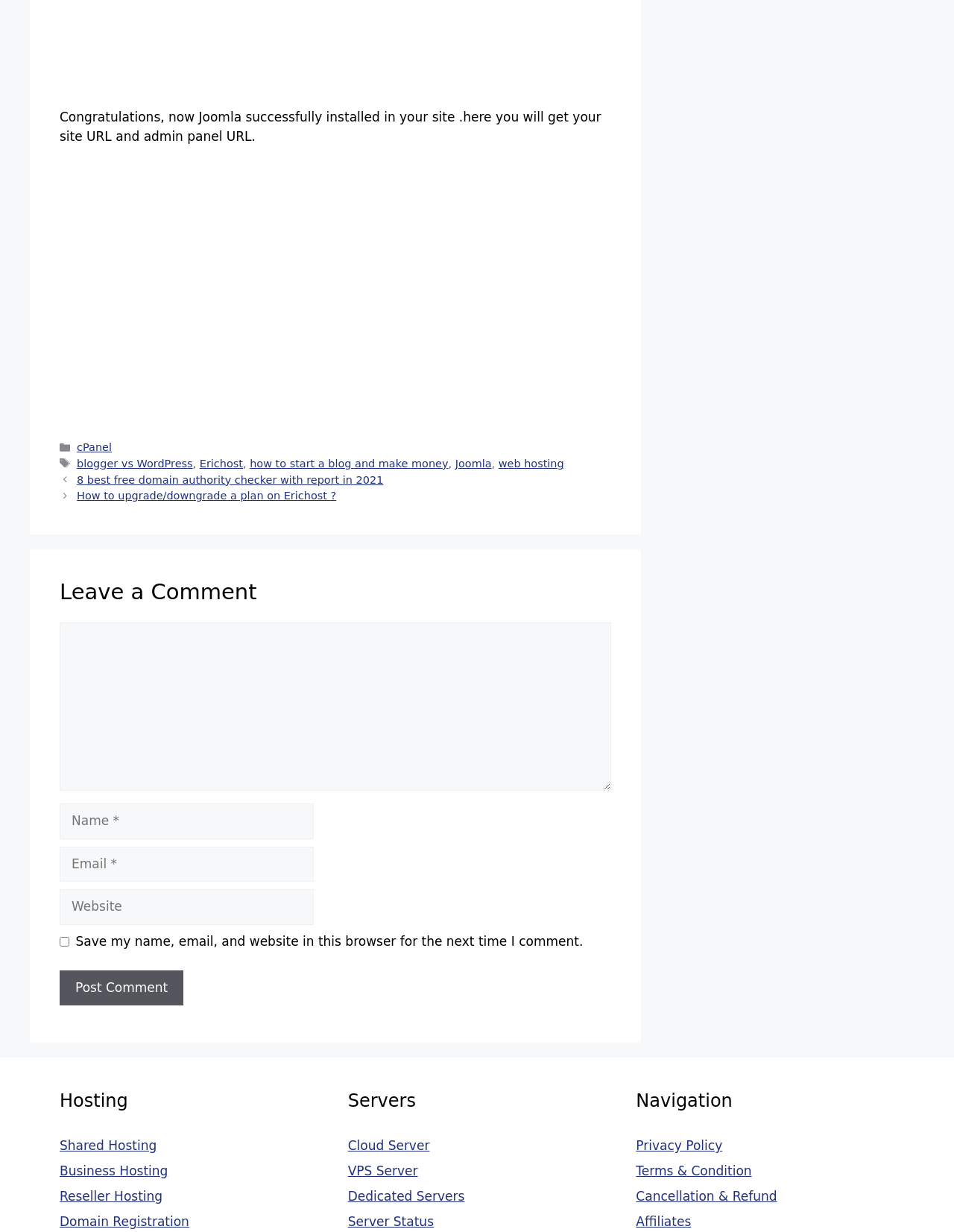Please find the bounding box coordinates of the section that needs to be clicked to achieve this instruction: "Post a comment".

[0.062, 0.787, 0.192, 0.816]